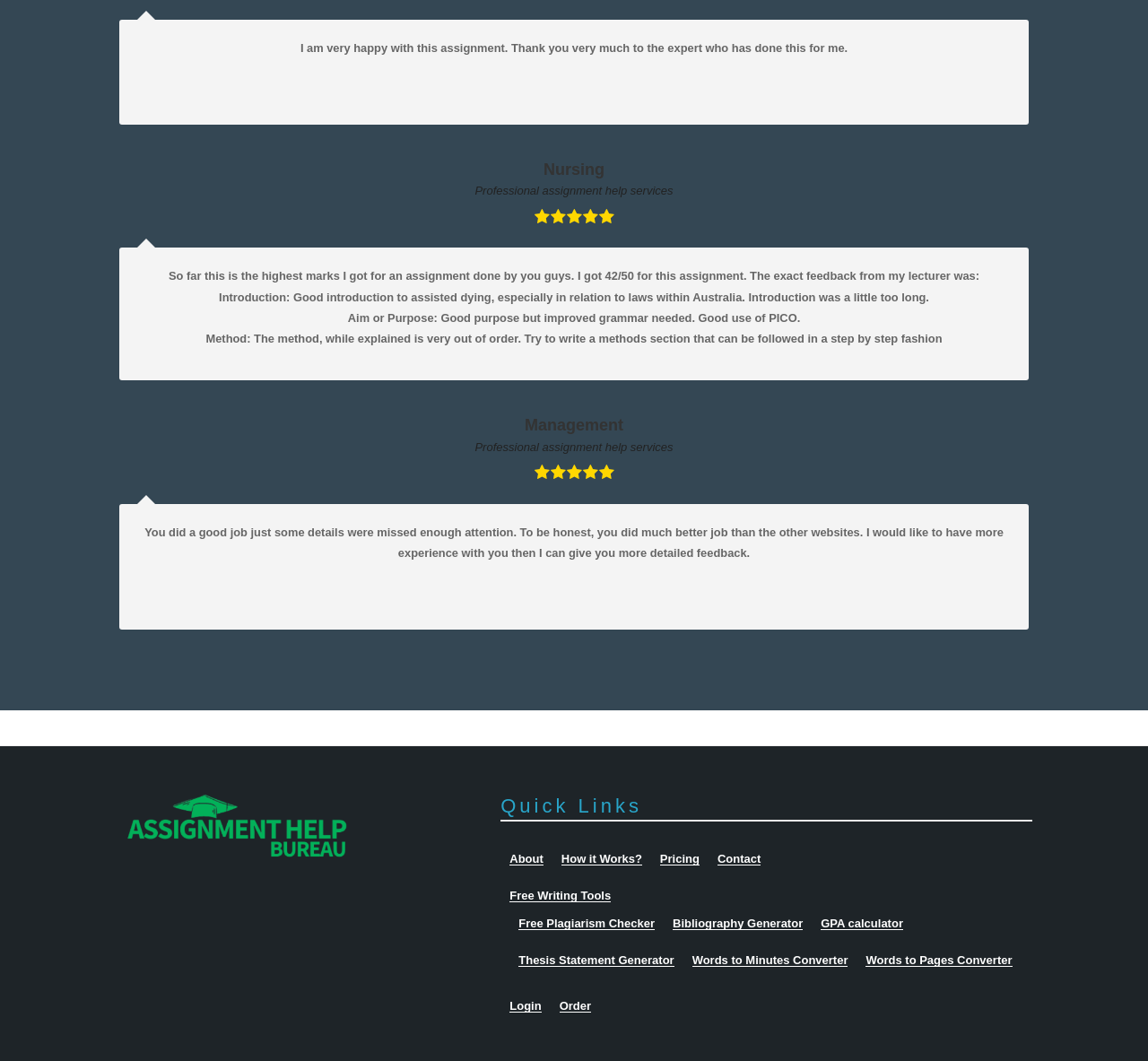How many links are available in the 'Quick Links' section?
With the help of the image, please provide a detailed response to the question.

The 'Quick Links' section is located at the bottom of the webpage and contains 10 links: 'About', 'How it Works?', 'Pricing', 'Contact', 'Free Writing Tools', 'Free Plagiarism Checker', 'Bibliography Generator', 'GPA calculator', 'Thesis Statement Generator', and 'Words to Minutes Converter'.